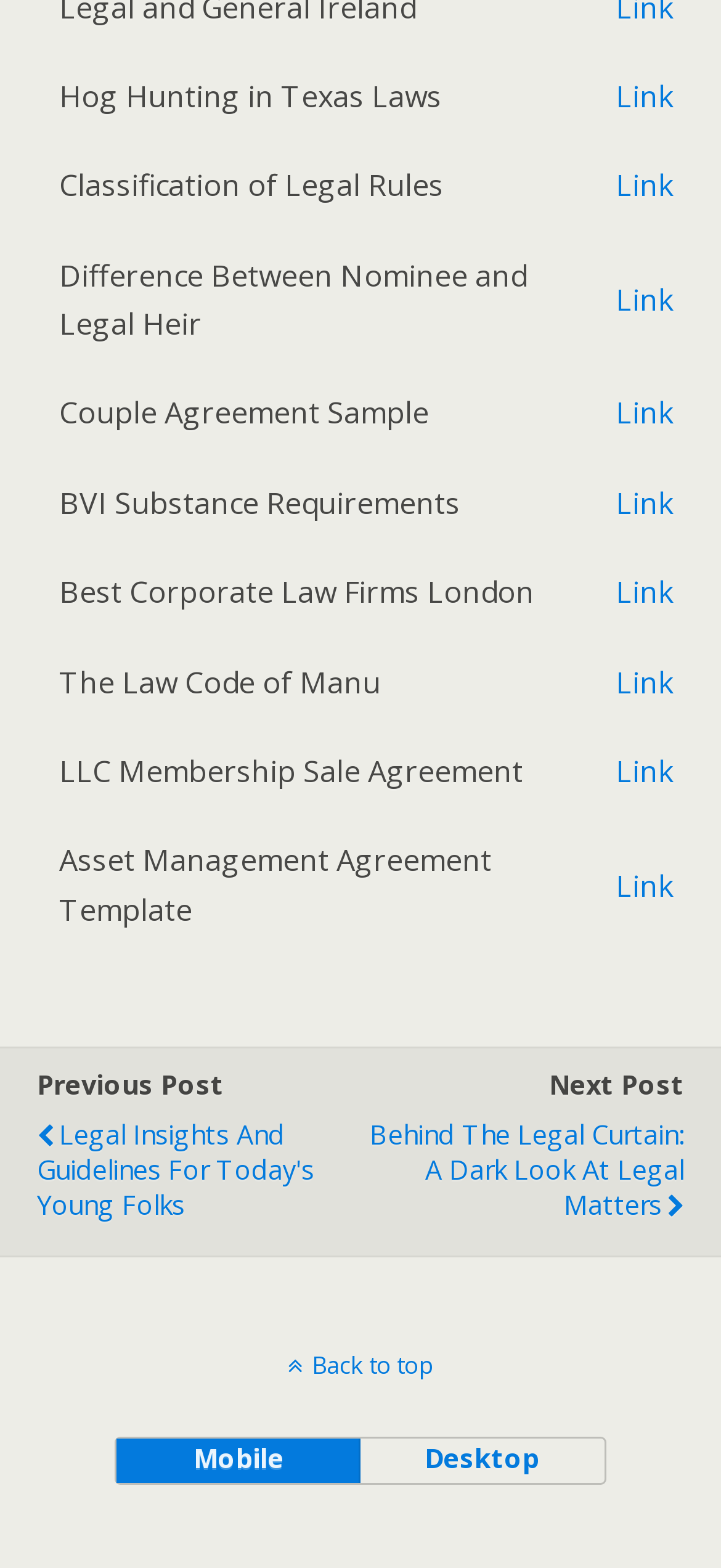Please provide a one-word or phrase answer to the question: 
How many links are there in total?

12